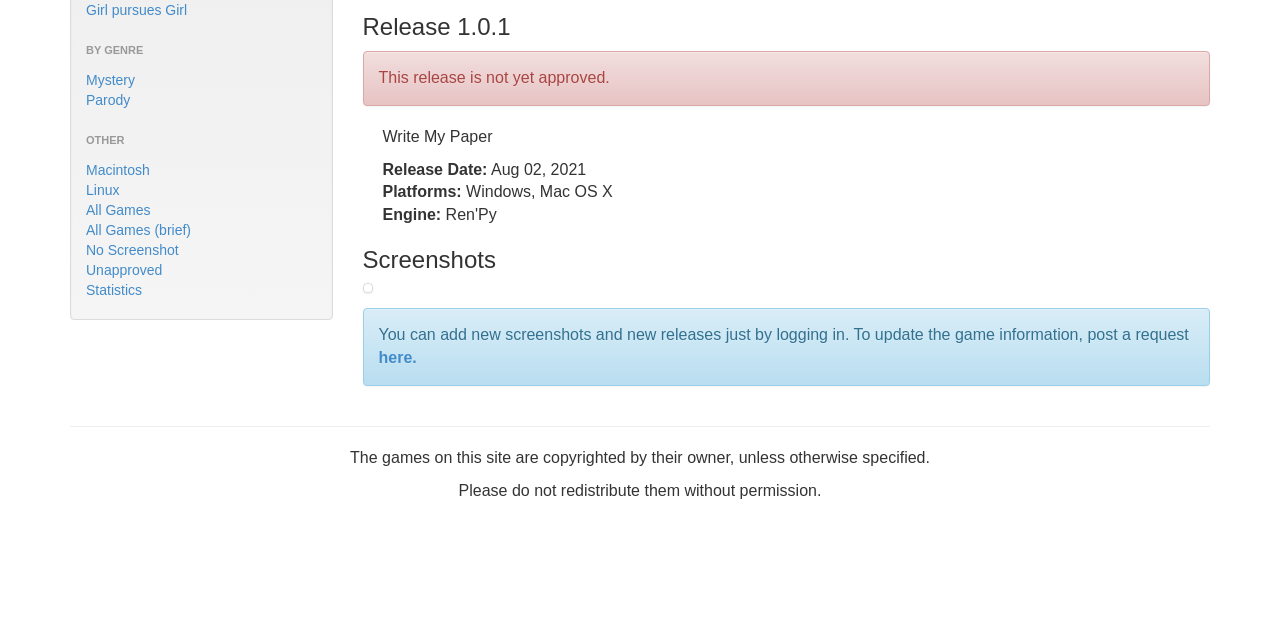Find the bounding box coordinates for the UI element whose description is: "All Games". The coordinates should be four float numbers between 0 and 1, in the format [left, top, right, bottom].

[0.067, 0.316, 0.118, 0.341]